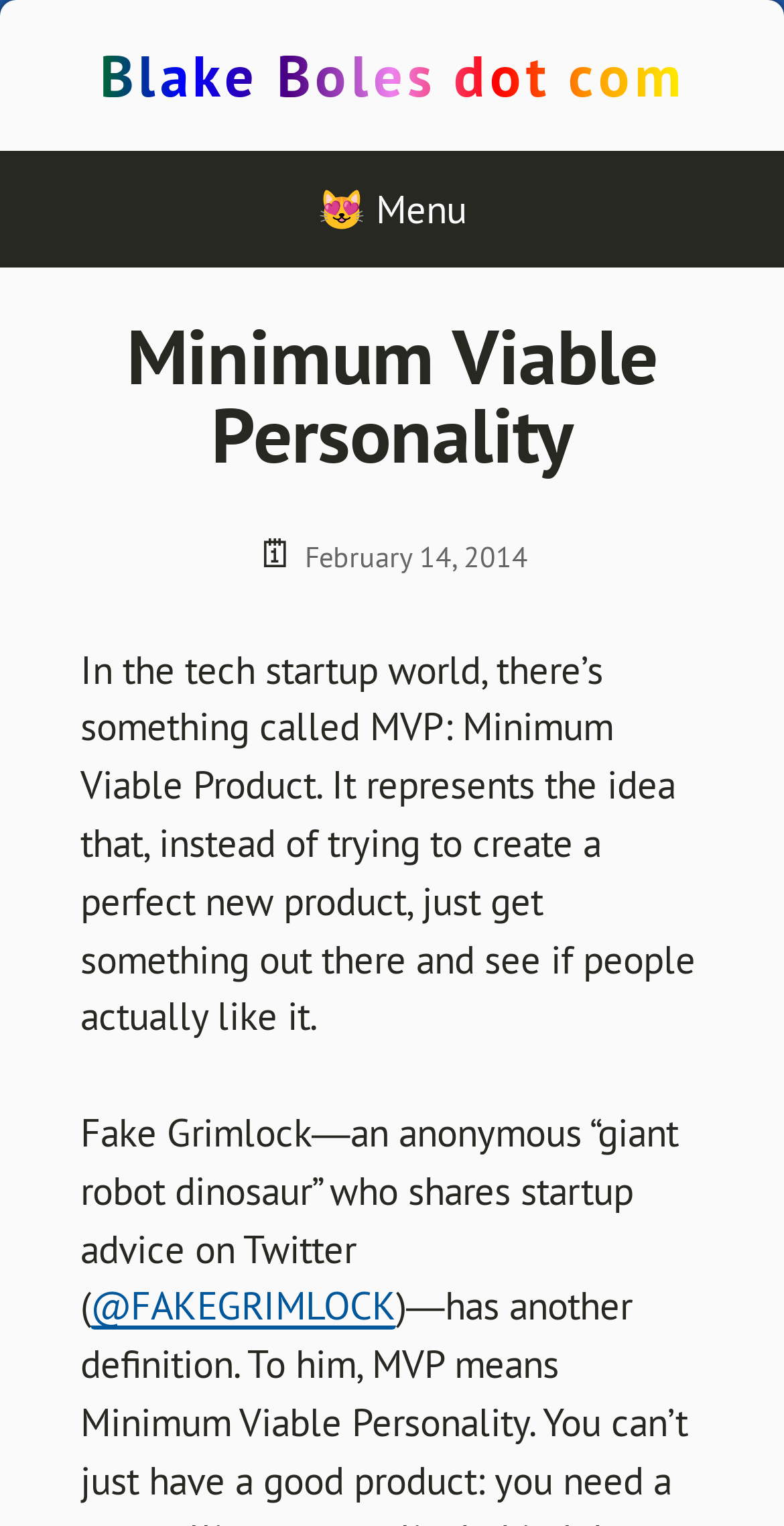Using the details in the image, give a detailed response to the question below:
What is the symbol shown next to the date of the article?

The symbol shown next to the date of the article can be found in the StaticText element, which is '🗓'. This element is located next to the time element that shows the date 'February 14, 2014'.